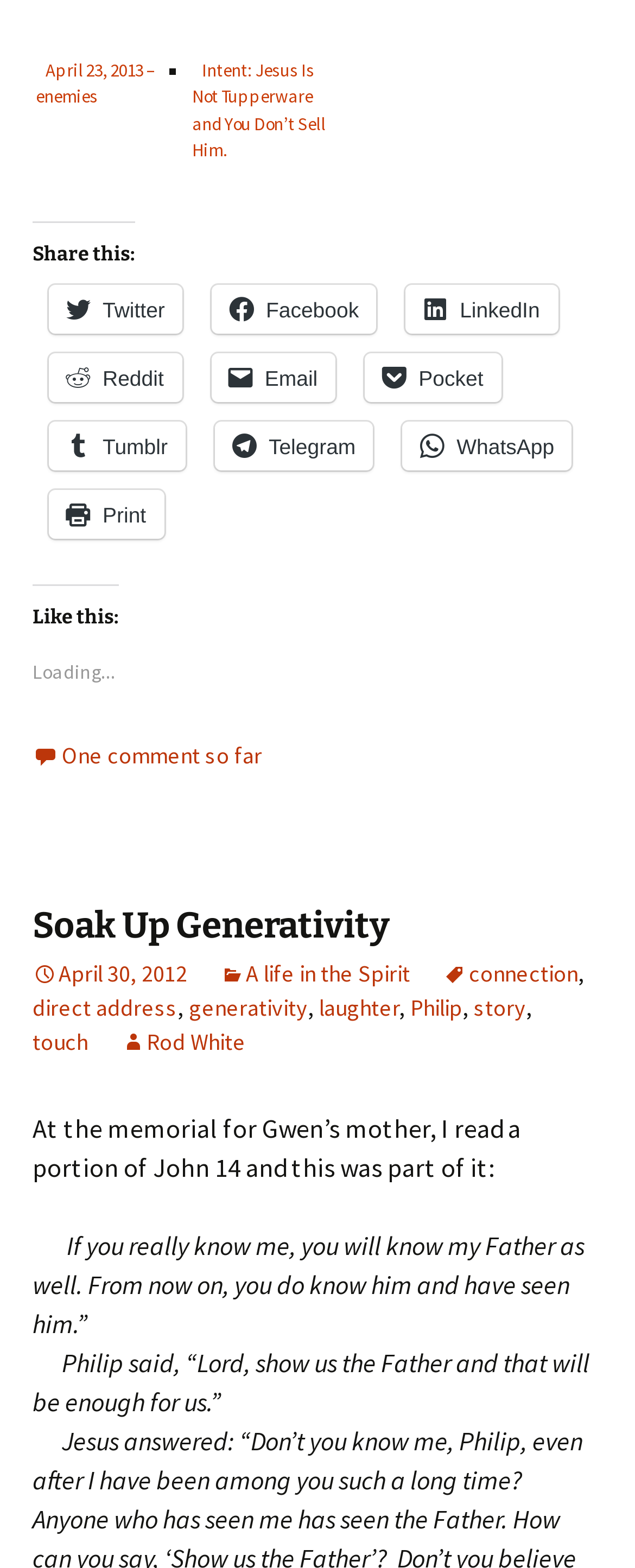Provide the bounding box coordinates of the area you need to click to execute the following instruction: "Share on Twitter".

[0.077, 0.182, 0.288, 0.213]